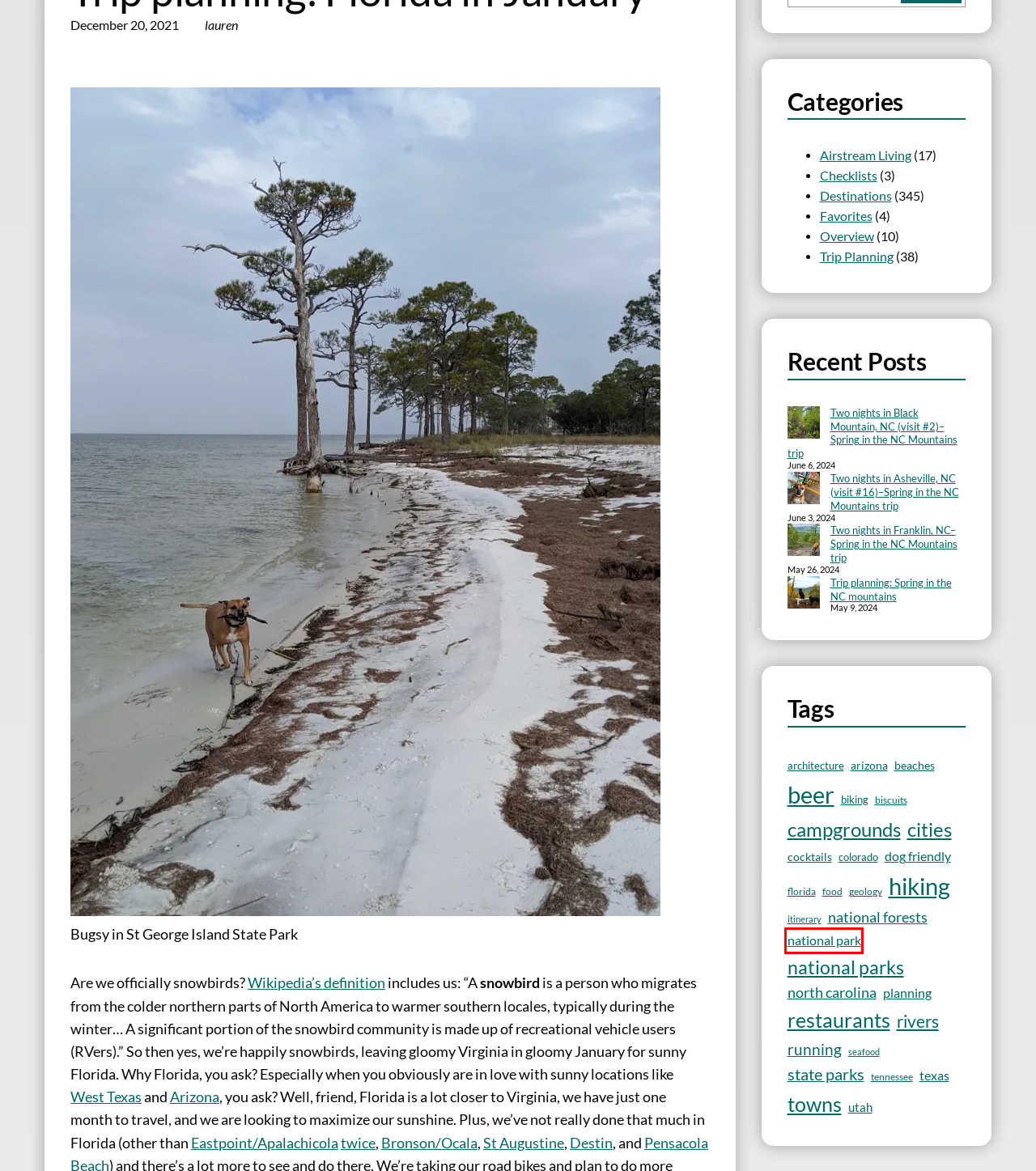Observe the screenshot of a webpage with a red bounding box highlighting an element. Choose the webpage description that accurately reflects the new page after the element within the bounding box is clicked. Here are the candidates:
A. rivers – AirstreamDog
B. hiking – AirstreamDog
C. Two days in Big Bend National Park (visit #4)–Winter Warmth Trip – AirstreamDog
D. Two nights in Asheville, NC (visit #16)–Spring in the NC Mountains trip – AirstreamDog
E. national park – AirstreamDog
F. Three days in Eastpoint, FL (visit #1)–Southeast Lollipop trip – AirstreamDog
G. beaches – AirstreamDog
H. national forests – AirstreamDog

E